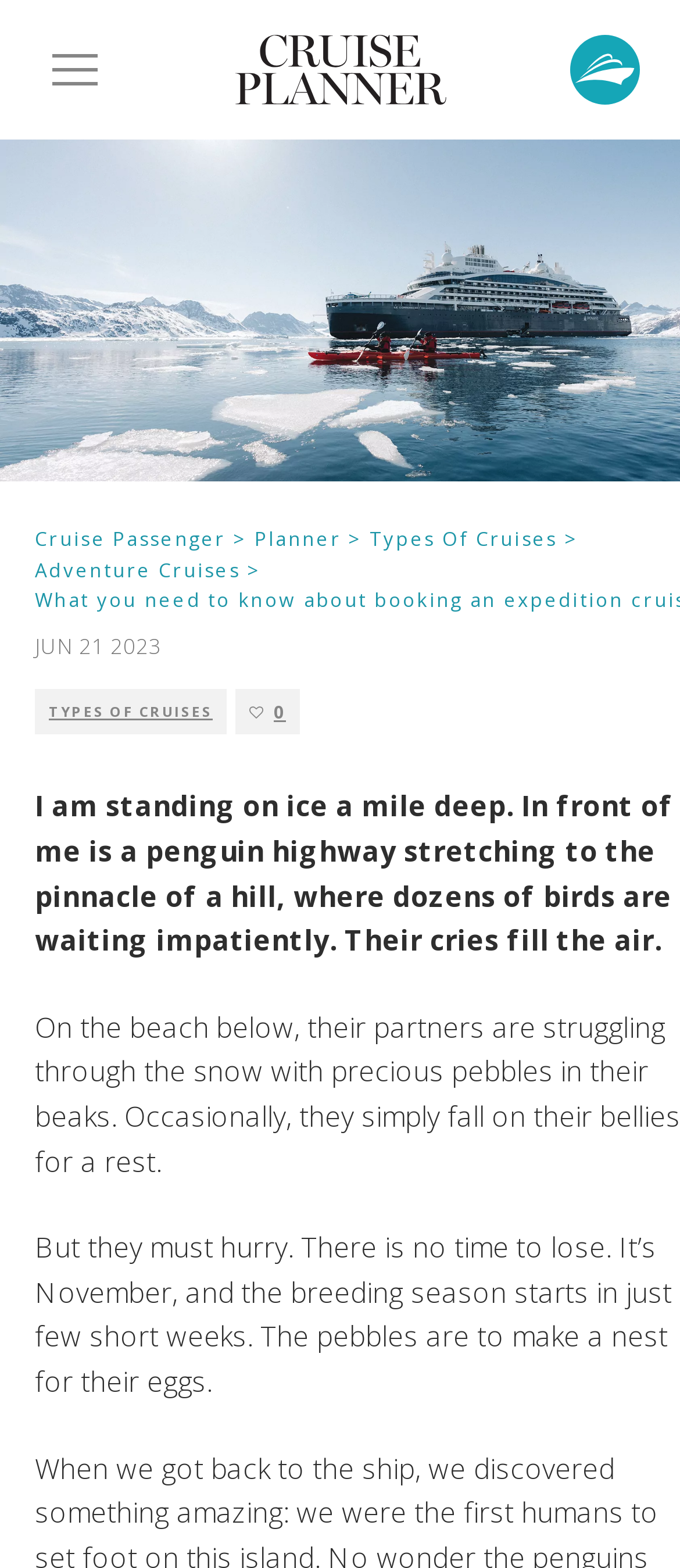Please locate the bounding box coordinates of the element that needs to be clicked to achieve the following instruction: "Toggle navigation". The coordinates should be four float numbers between 0 and 1, i.e., [left, top, right, bottom].

[0.051, 0.023, 0.169, 0.066]